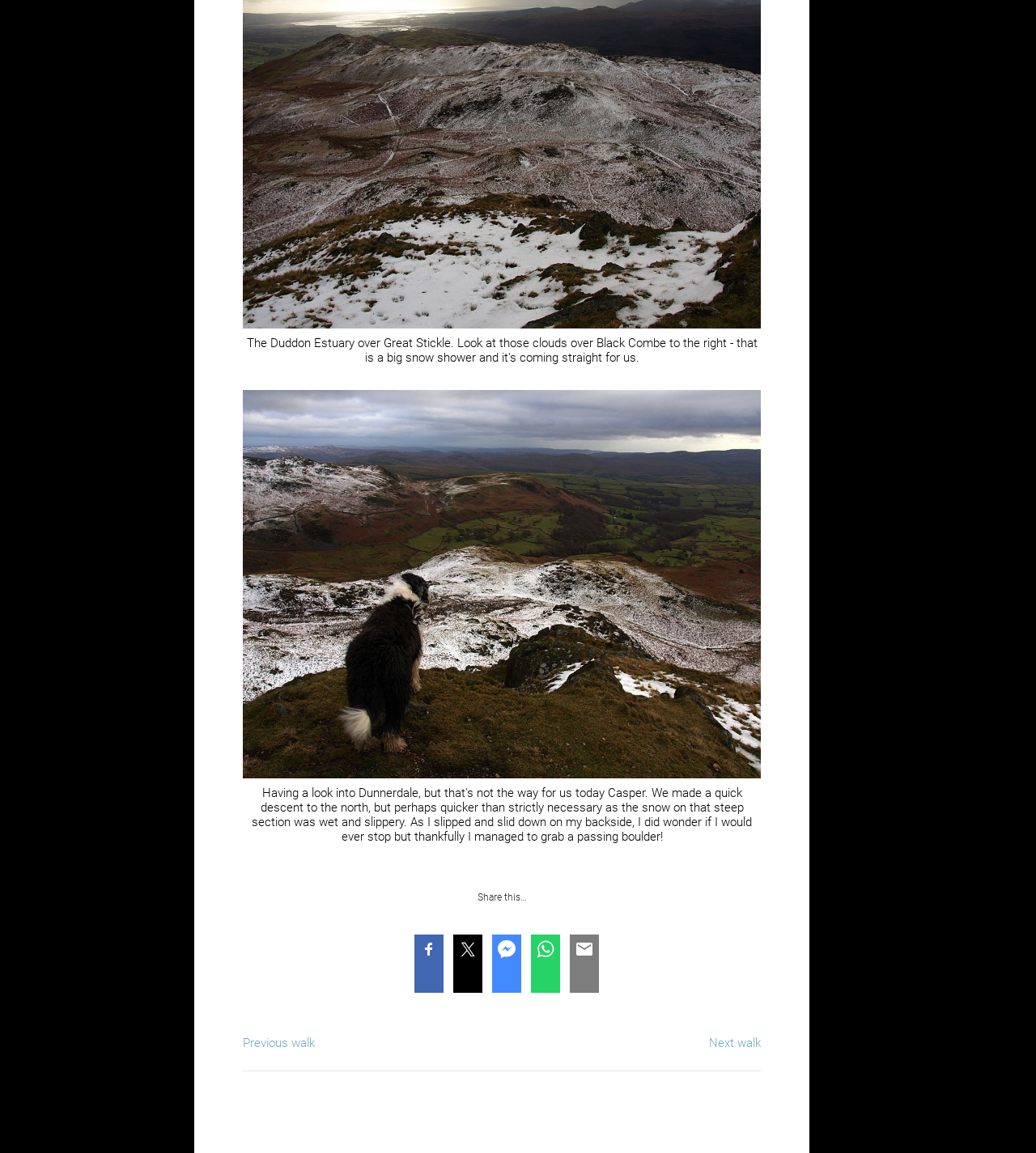Use a single word or phrase to answer the question:
What is the text on the top-left link?

23.01.09-147